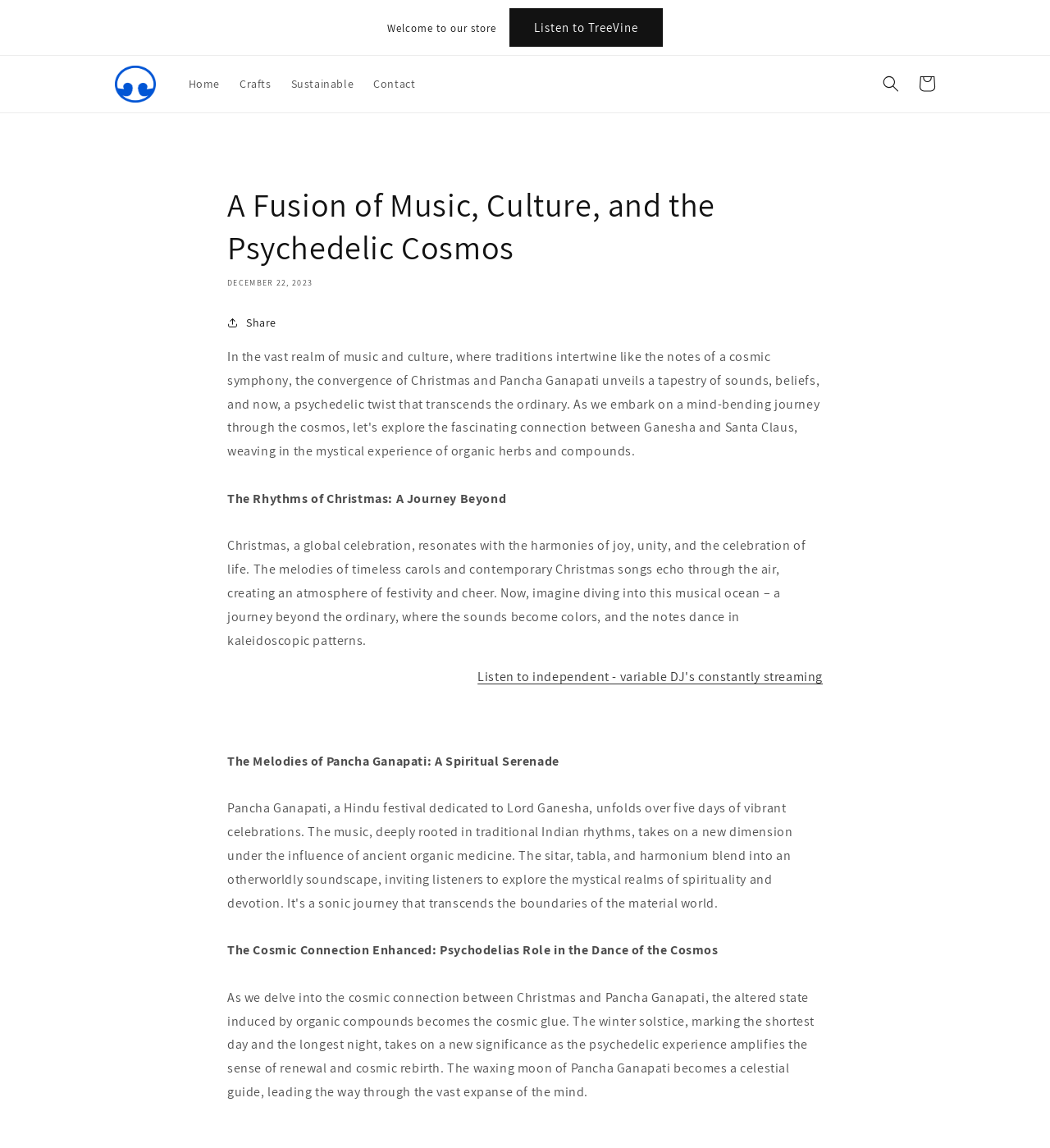Identify the bounding box coordinates of the area you need to click to perform the following instruction: "Listen to TreeVine".

[0.485, 0.007, 0.631, 0.041]